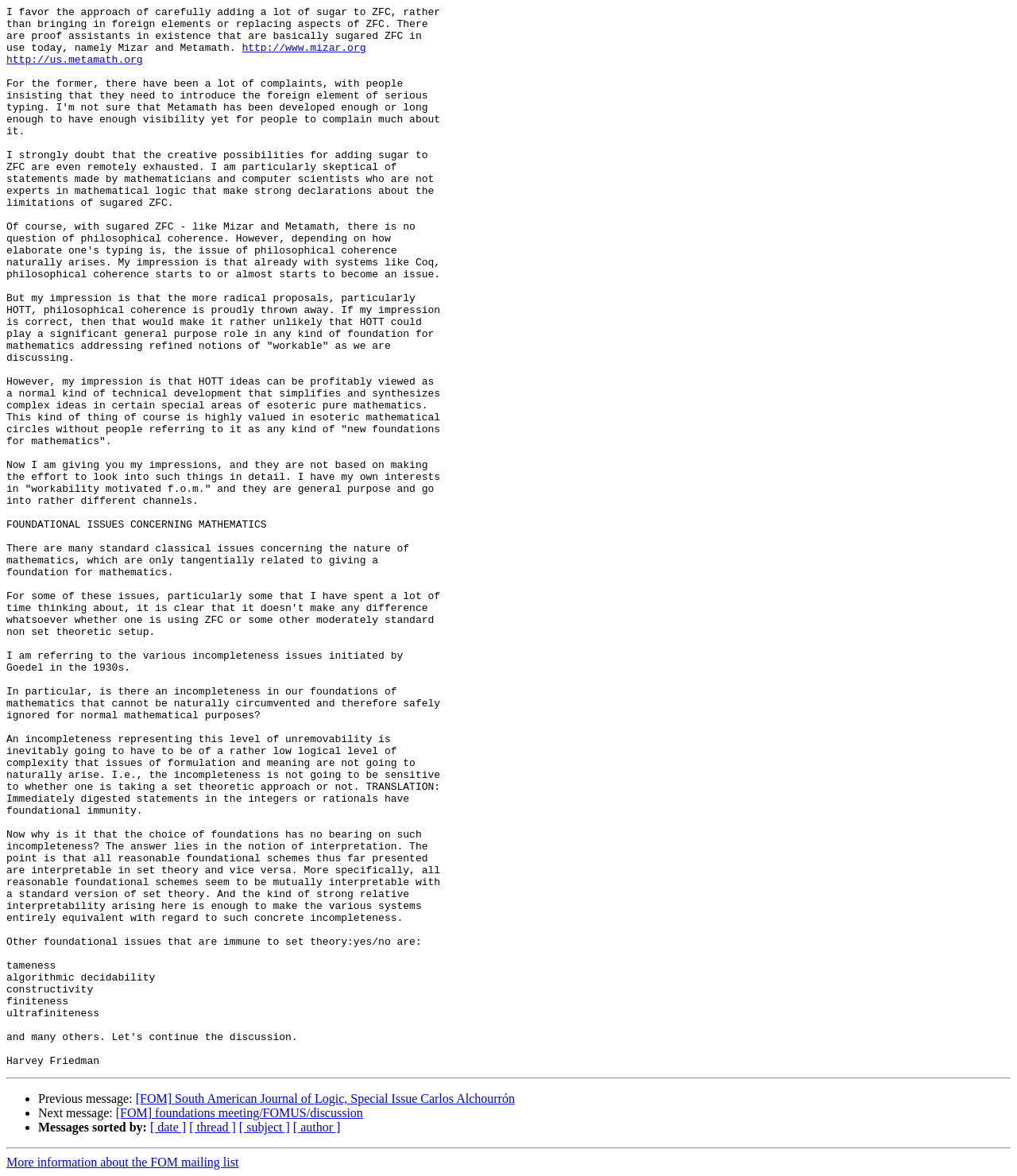What is the function of the separator lines?
Based on the visual, give a brief answer using one word or a short phrase.

To separate sections